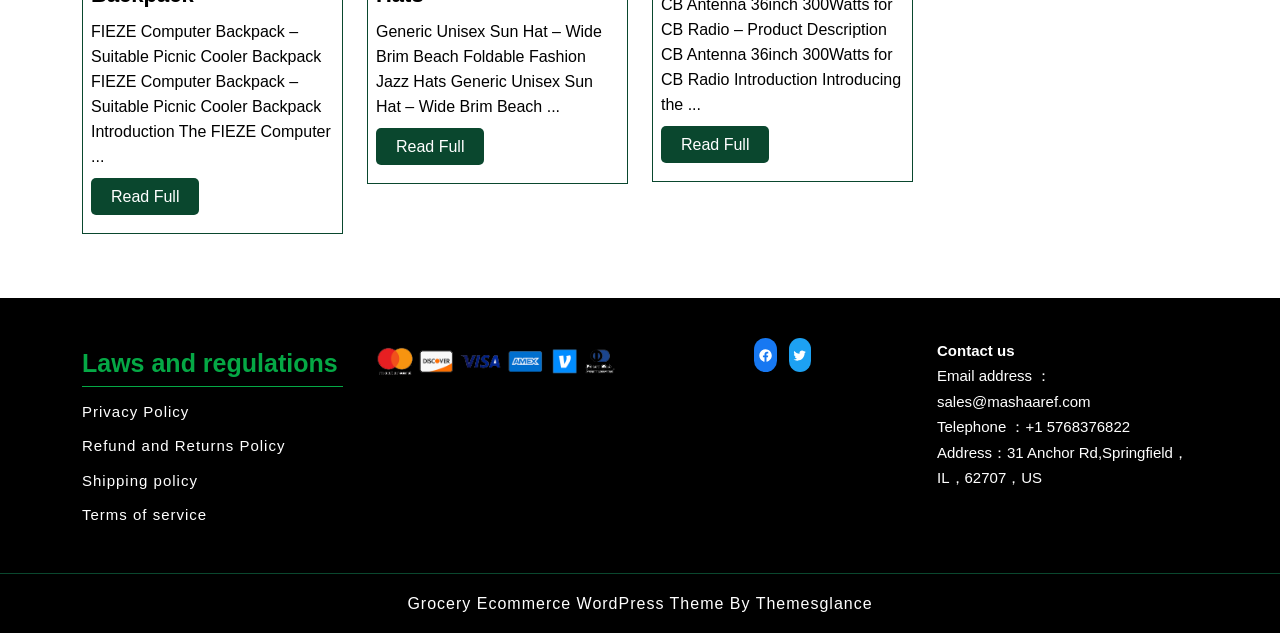Determine the bounding box coordinates for the UI element with the following description: "Privacy Policy". The coordinates should be four float numbers between 0 and 1, represented as [left, top, right, bottom].

[0.064, 0.636, 0.148, 0.663]